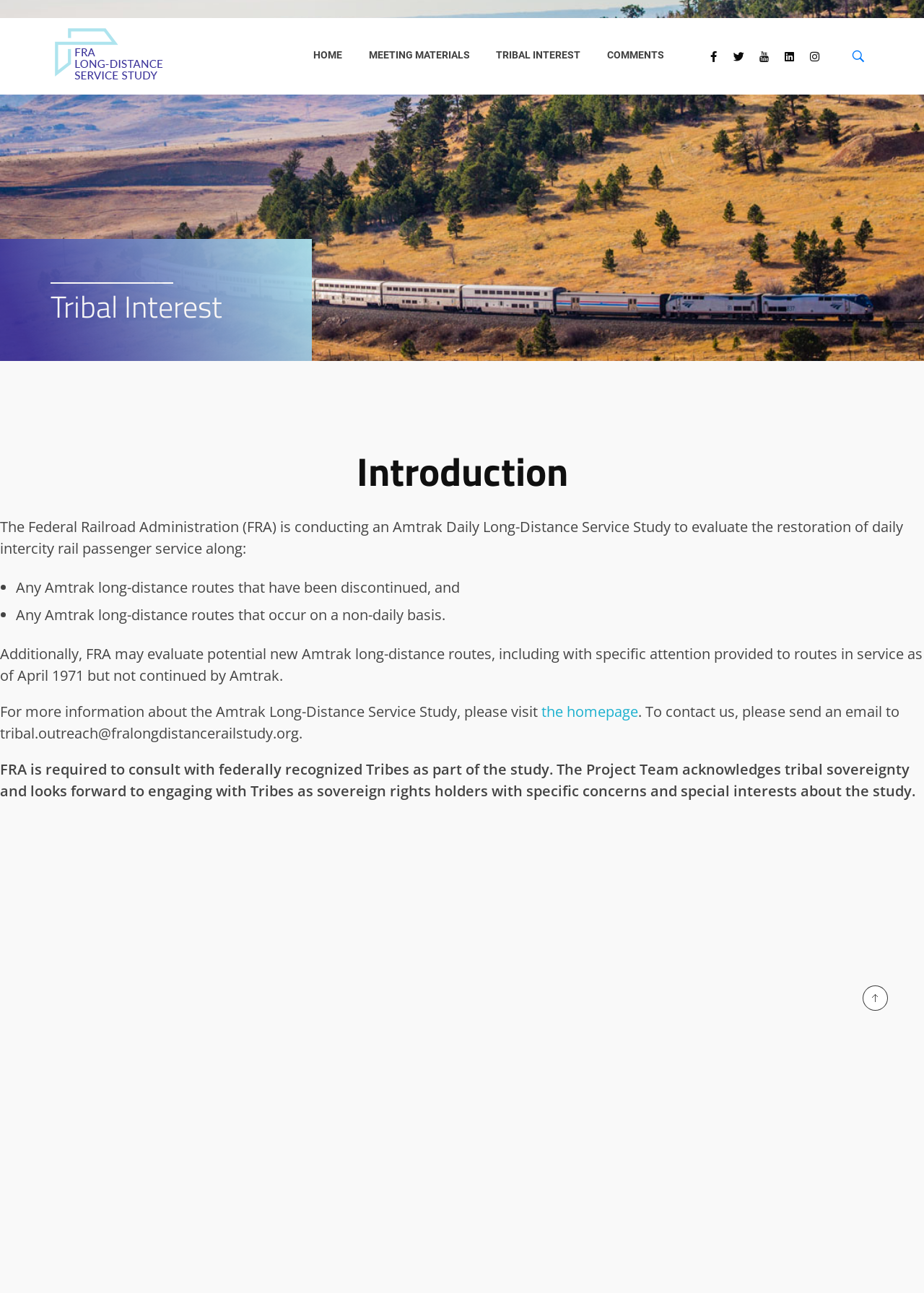What is the FRA required to do as part of the study?
Please answer the question as detailed as possible based on the image.

The Federal Railroad Administration (FRA) is required to consult with federally recognized Tribes as part of the Amtrak Daily Long-Distance Service Study, acknowledging tribal sovereignty and engaging with Tribes as sovereign rights holders with specific concerns and special interests about the study.